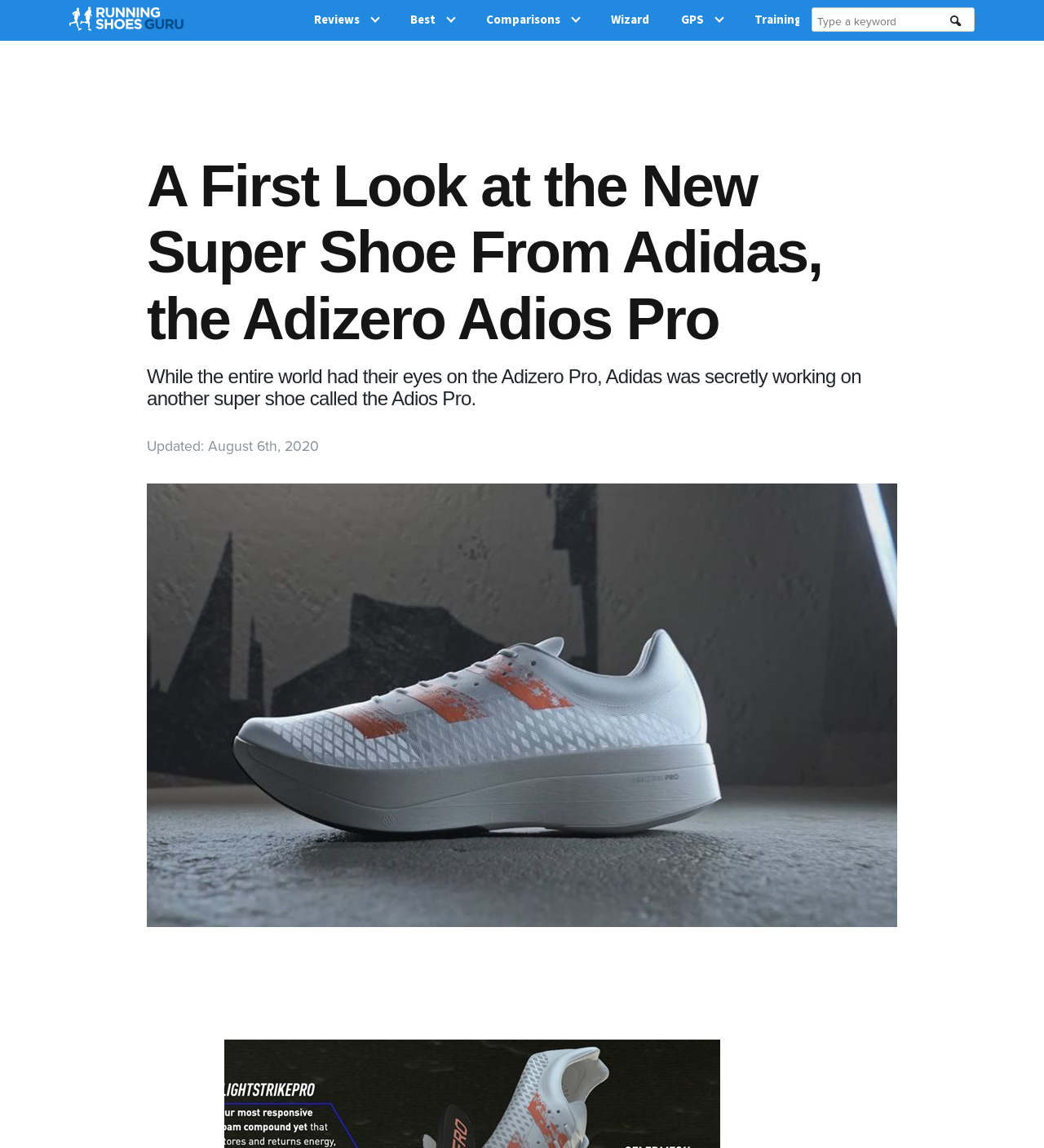Extract the bounding box for the UI element that matches this description: "aria-label="search button"".

[0.641, 0.05, 0.695, 0.077]